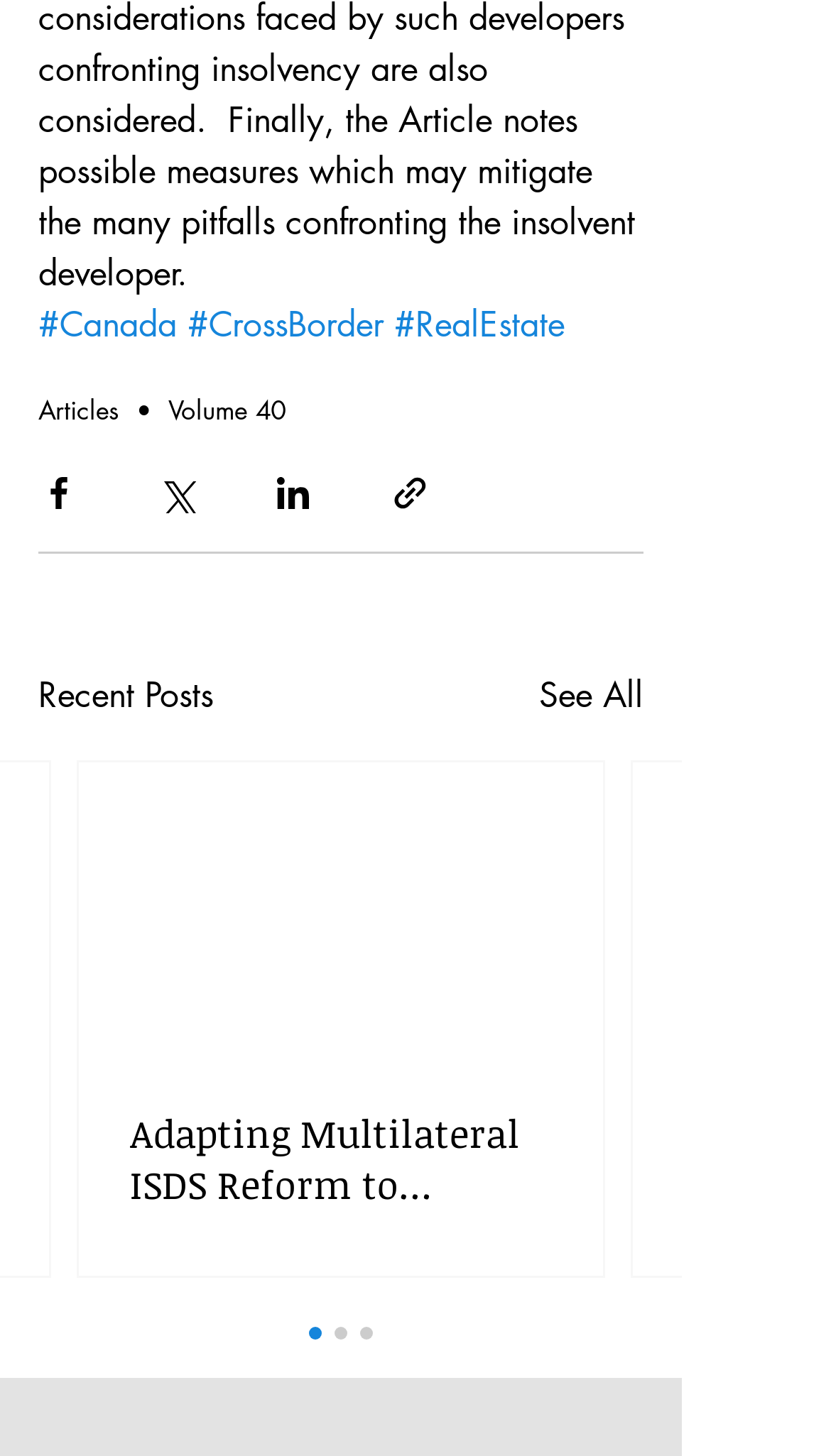Specify the bounding box coordinates of the area that needs to be clicked to achieve the following instruction: "Read Recent Posts".

[0.046, 0.461, 0.256, 0.496]